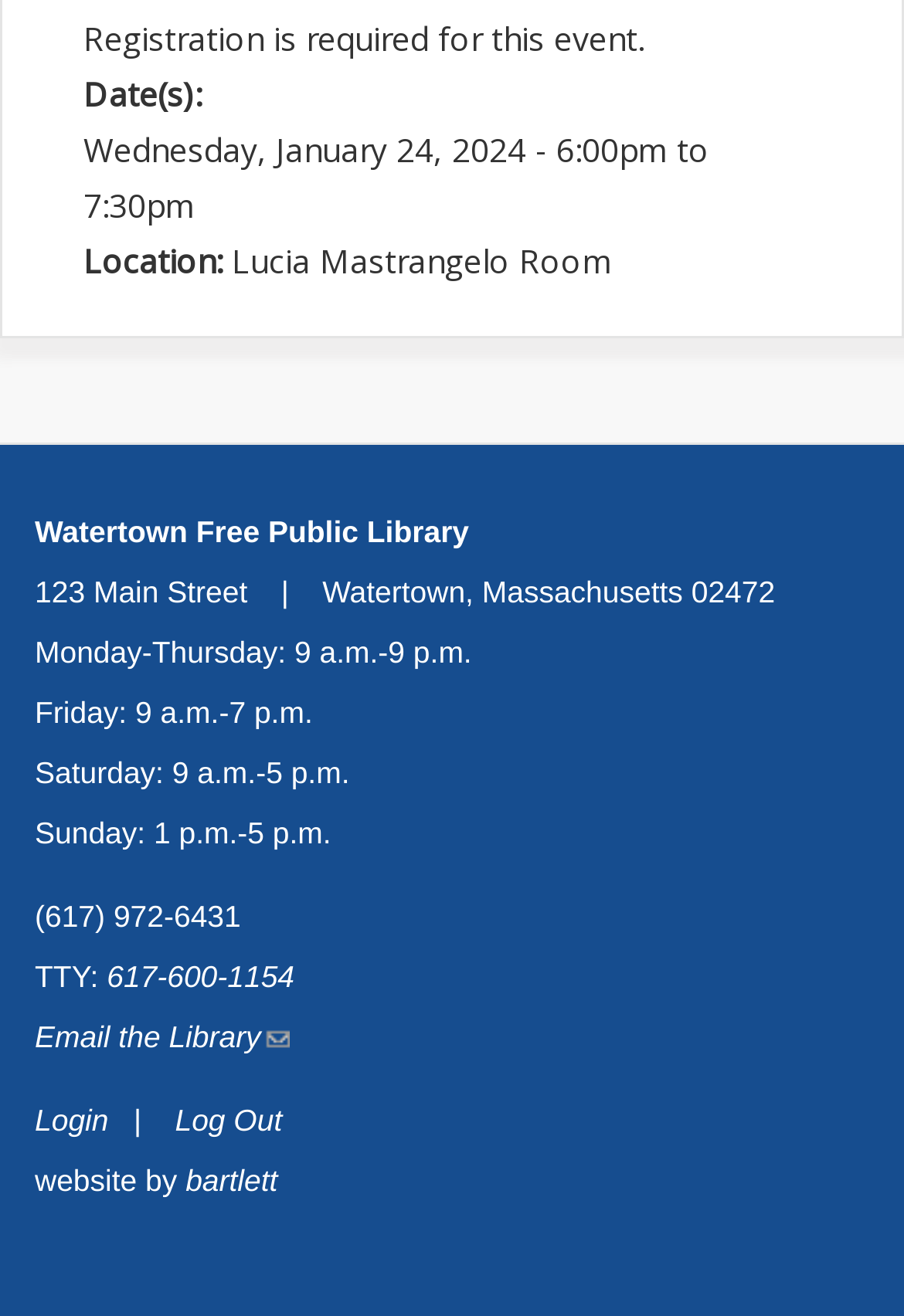What is the phone number of the library?
Please provide a detailed and comprehensive answer to the question.

The phone number of the library is listed in the middle section of the webpage, where it is written '(617) 972-6431'.